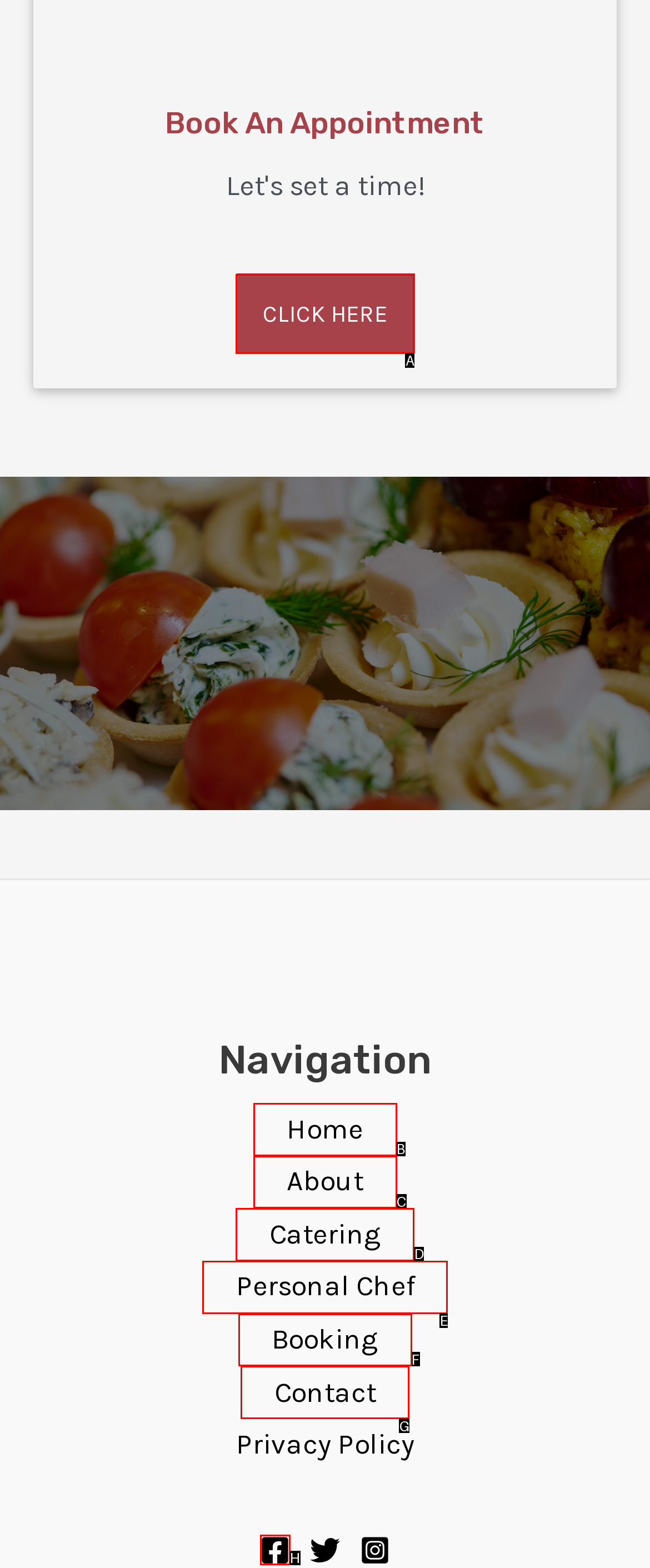Given the description: Click Here, identify the matching option. Answer with the corresponding letter.

A